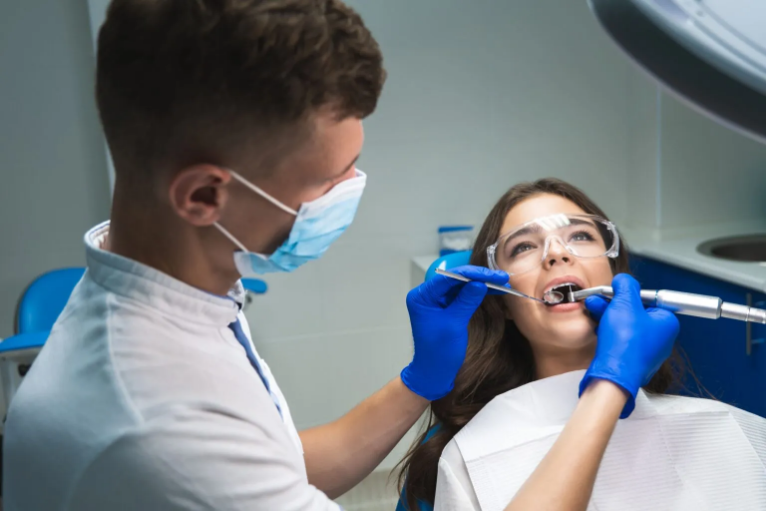What is the atmosphere of the dental office? Observe the screenshot and provide a one-word or short phrase answer.

Clean and professional